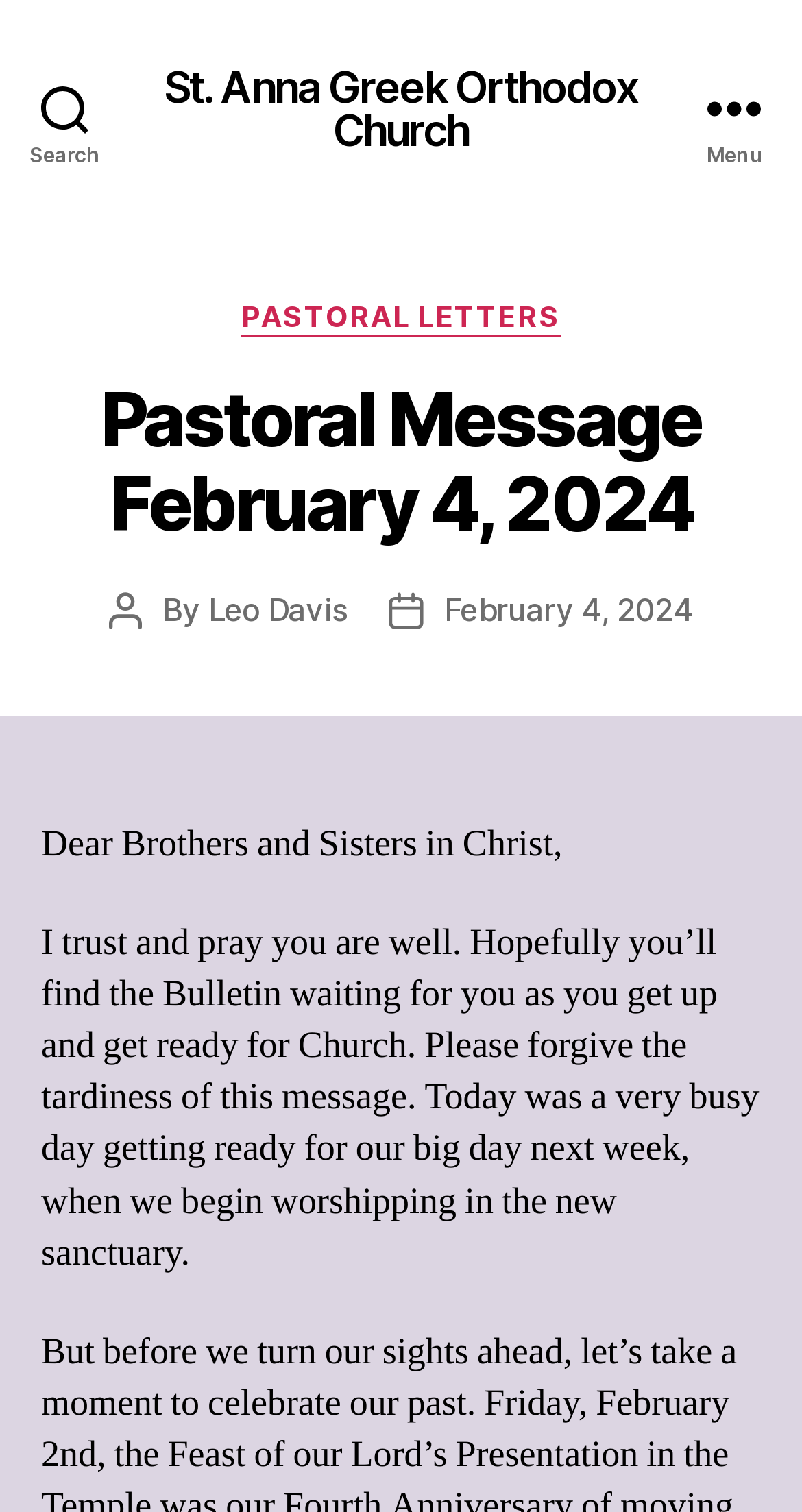Please examine the image and answer the question with a detailed explanation:
What is the name of the church?

I found the answer by looking at the link element with the text 'St. Anna Greek Orthodox Church' which is located at the top of the webpage.